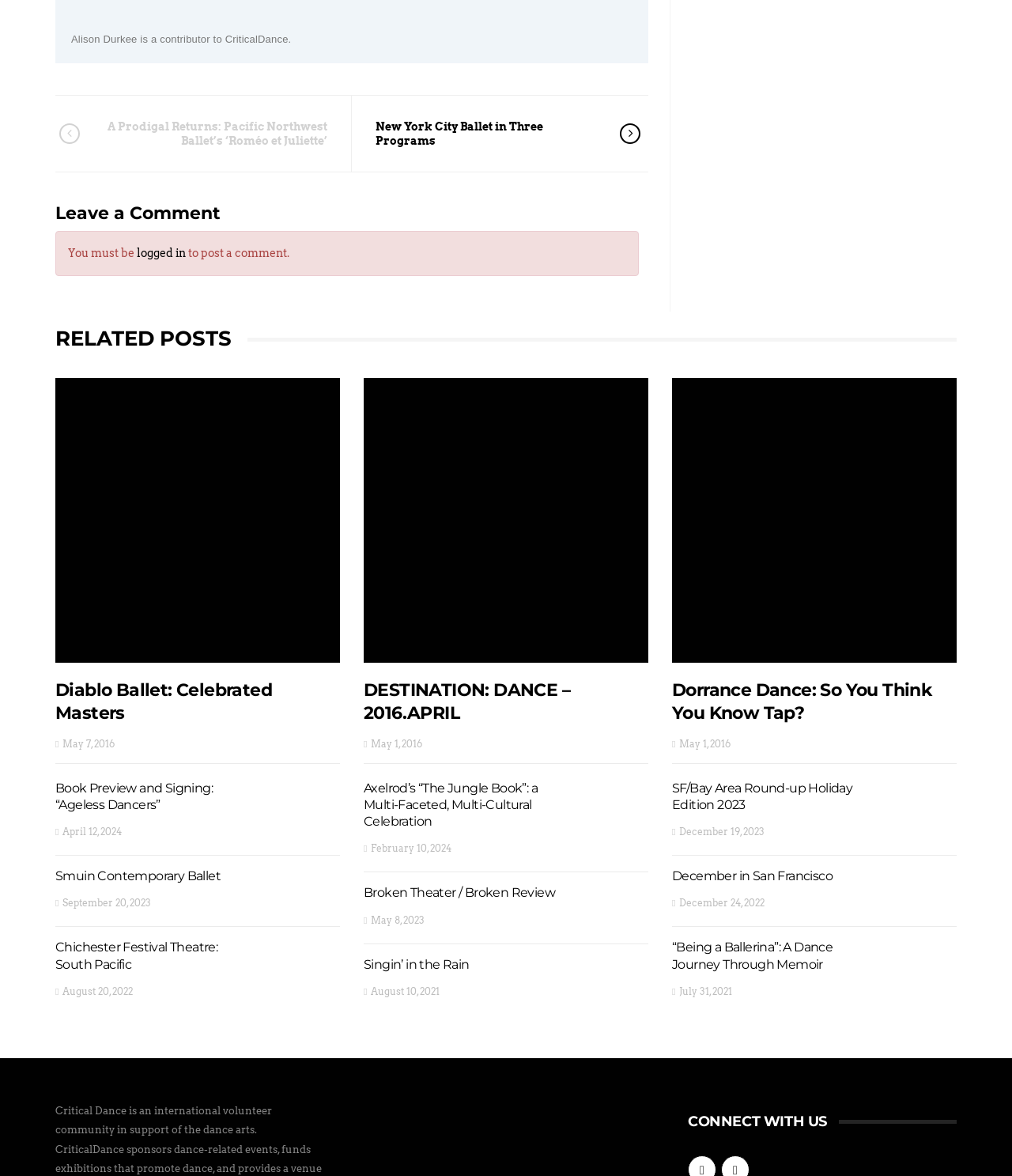Find the bounding box coordinates for the area that must be clicked to perform this action: "Click on 'A Prodigal Returns: Pacific Northwest Ballet’s ‘Roméo et Juliette’’".

[0.102, 0.081, 0.323, 0.146]